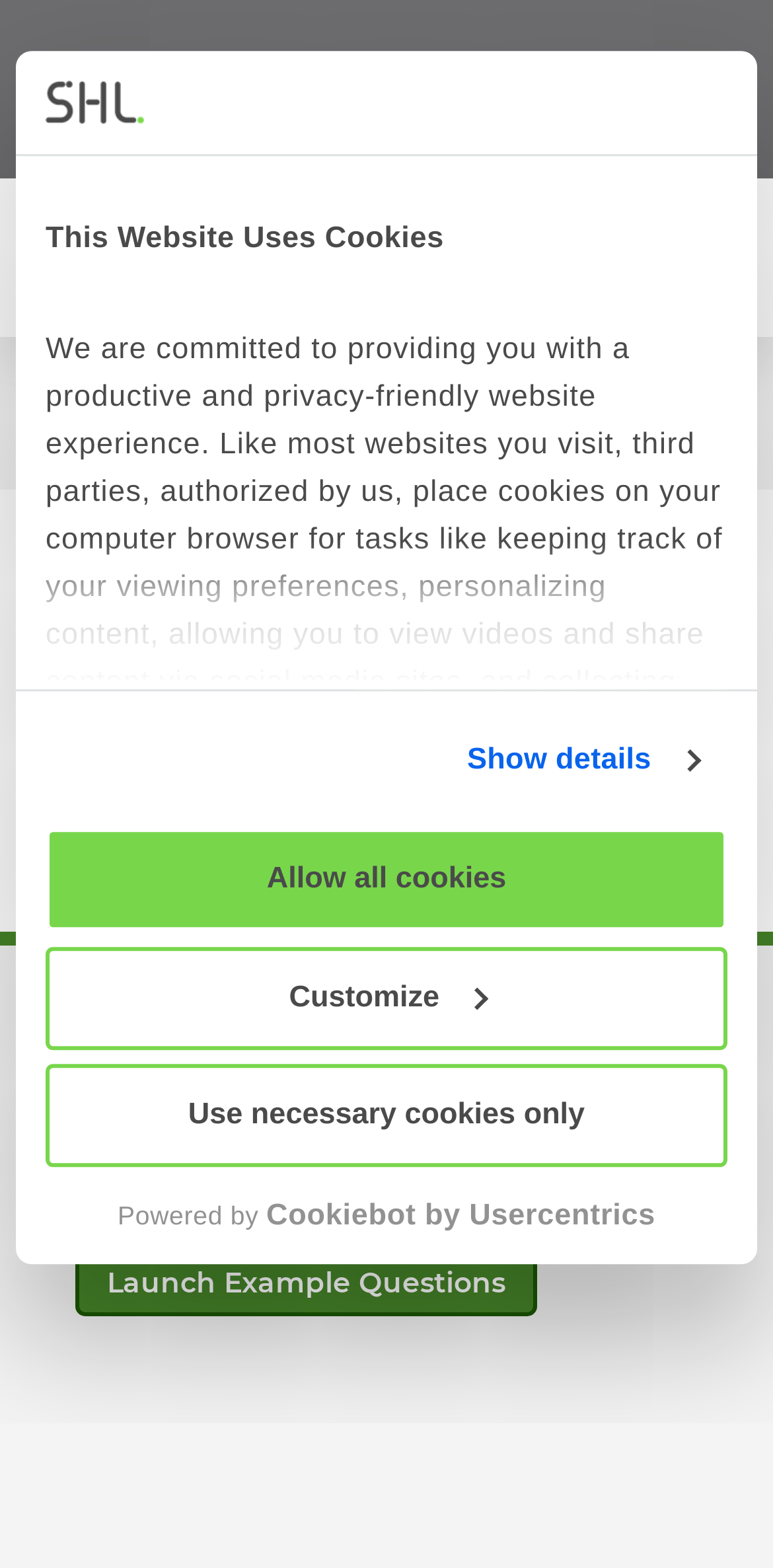Locate the bounding box coordinates of the clickable element to fulfill the following instruction: "Launch Example Questions". Provide the coordinates as four float numbers between 0 and 1 in the format [left, top, right, bottom].

[0.097, 0.798, 0.733, 0.822]